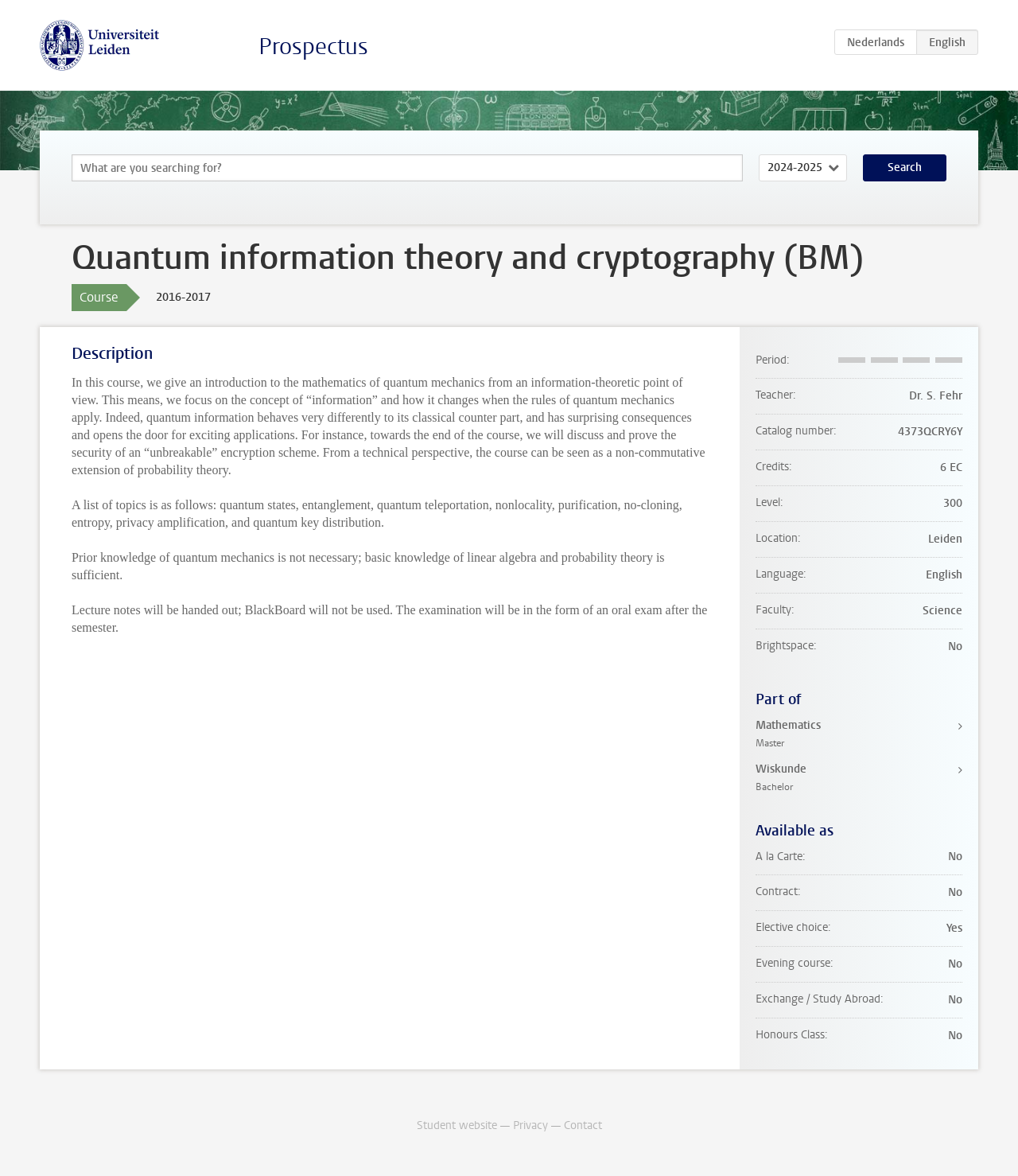Identify the bounding box of the HTML element described here: "Wiskunde Bachelor". Provide the coordinates as four float numbers between 0 and 1: [left, top, right, bottom].

[0.742, 0.647, 0.945, 0.677]